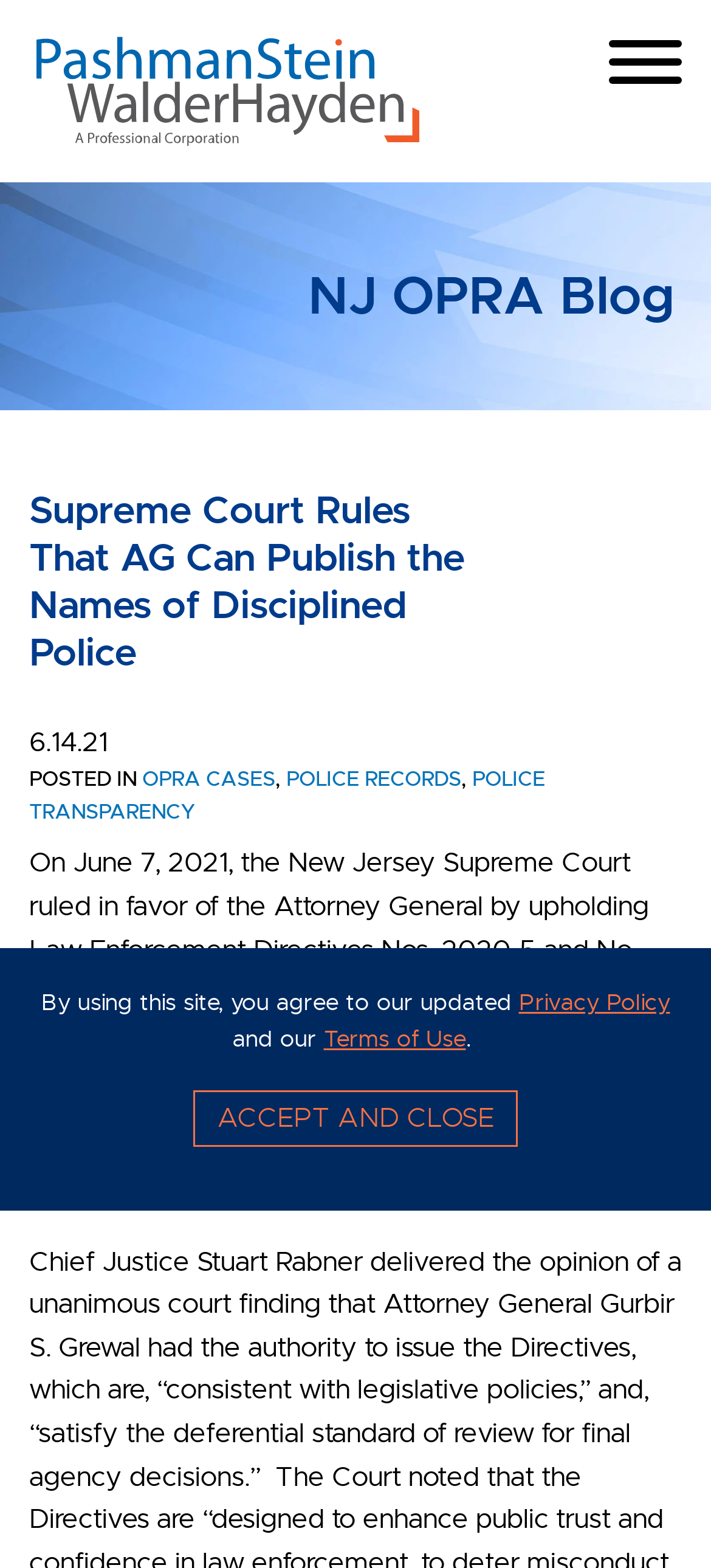Determine the bounding box coordinates in the format (top-left x, top-left y, bottom-right x, bottom-right y). Ensure all values are floating point numbers between 0 and 1. Identify the bounding box of the UI element described by: Menu

[0.846, 0.028, 0.969, 0.051]